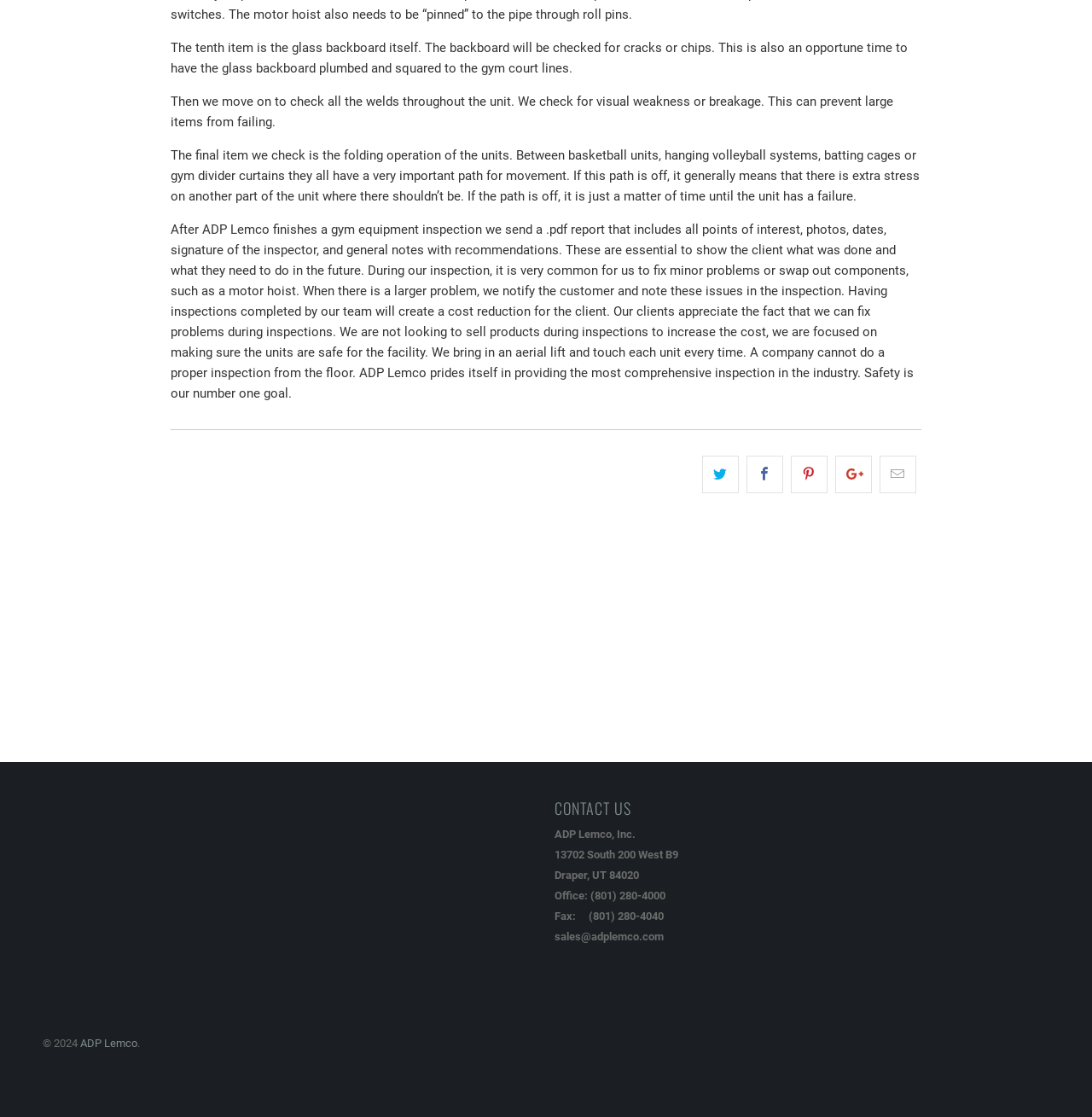Kindly determine the bounding box coordinates for the area that needs to be clicked to execute this instruction: "Click the 'ADP Lemco' link".

[0.073, 0.928, 0.126, 0.94]